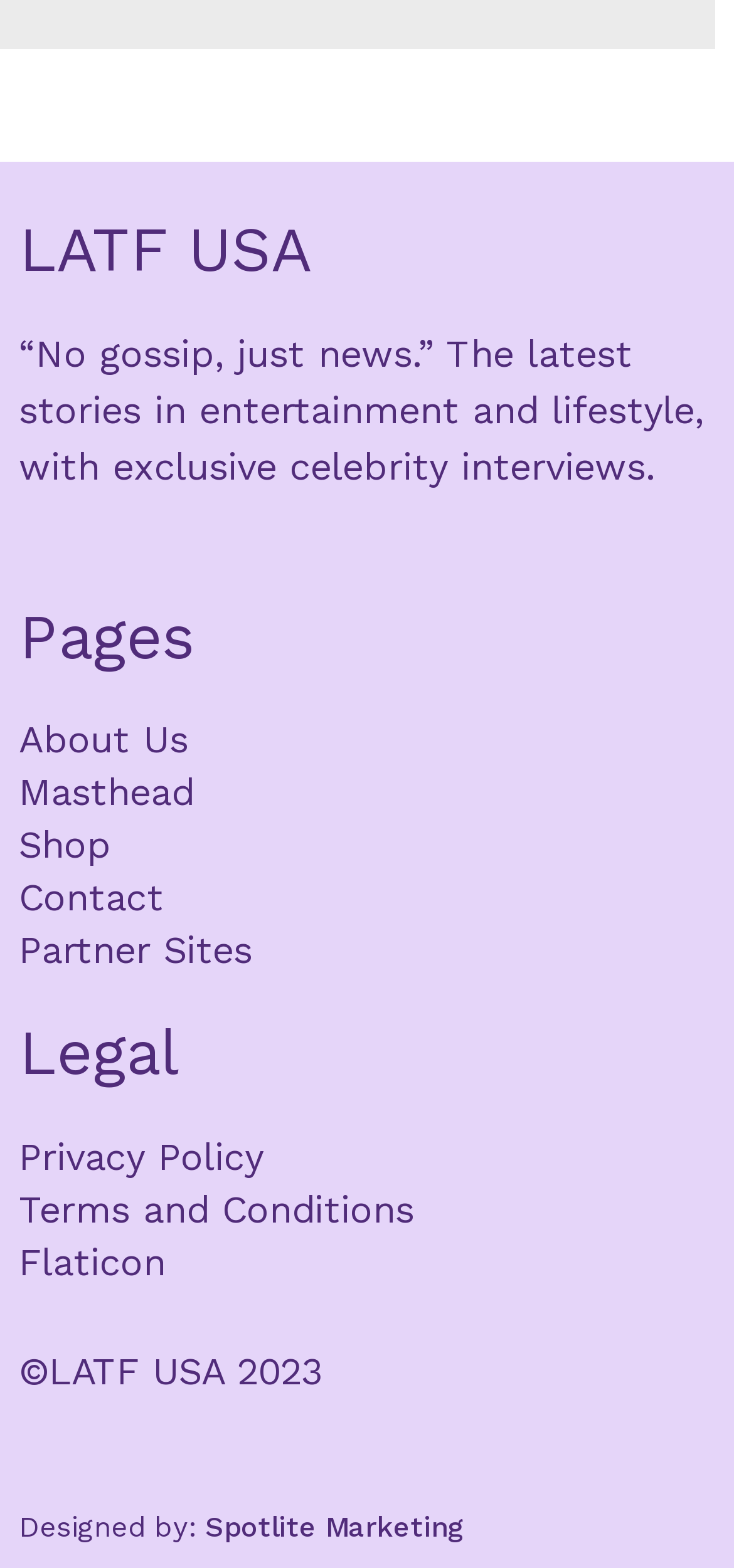Please locate the bounding box coordinates of the element that should be clicked to complete the given instruction: "go to about us page".

[0.026, 0.455, 0.344, 0.489]